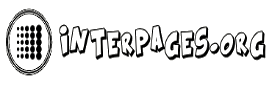Respond to the following query with just one word or a short phrase: 
What is the font style of the logo?

Distinctive